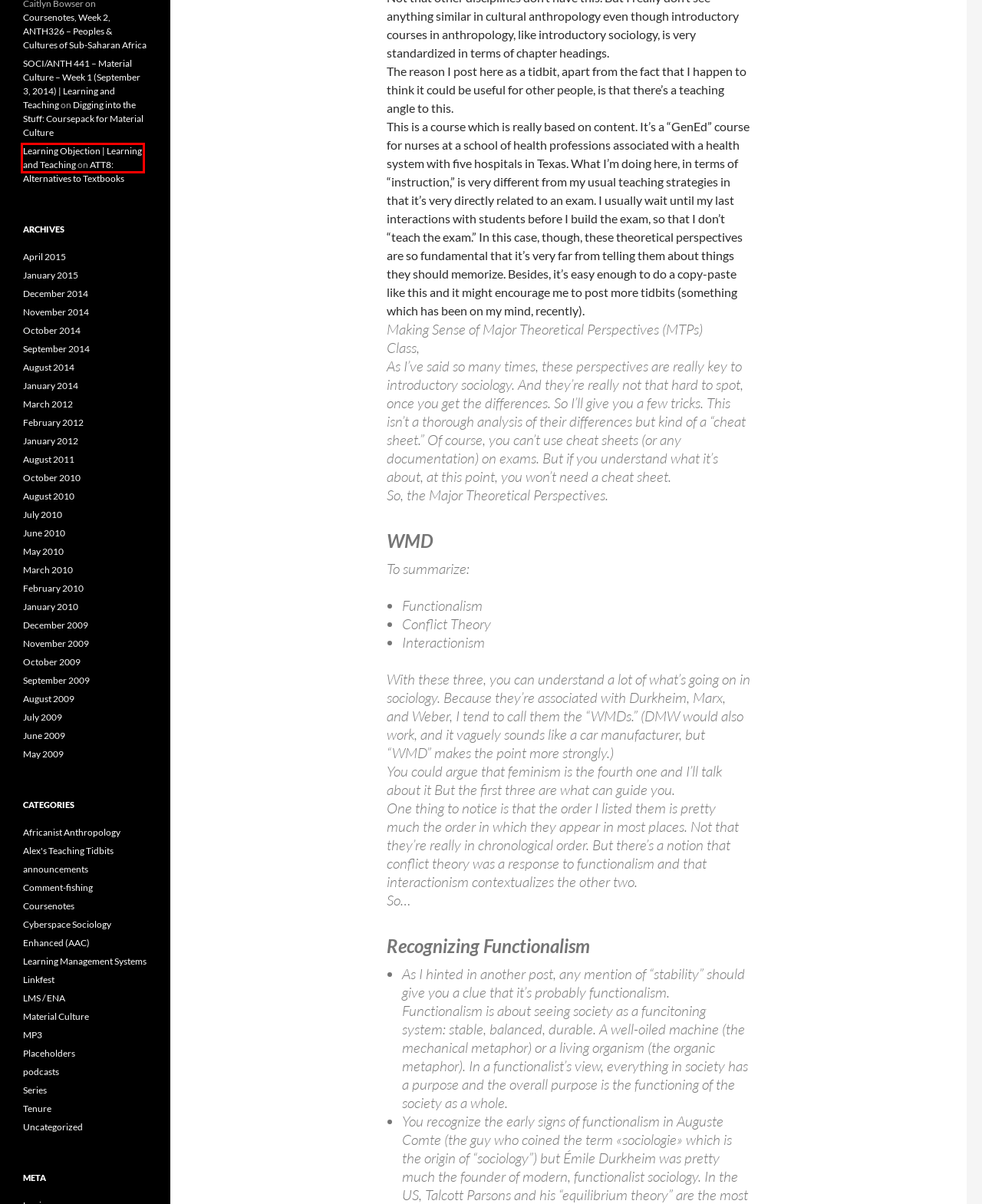Look at the screenshot of the webpage and find the element within the red bounding box. Choose the webpage description that best fits the new webpage that will appear after clicking the element. Here are the candidates:
A. Blog Tool, Publishing Platform, and CMS – WordPress.org
B. Immanuel Wallerstein | Learning and Teaching
C. September | 2014 | Learning and Teaching
D. December | 2014 | Learning and Teaching
E. November | 2014 | Learning and Teaching
F. Learning Objection | Learning and Teaching
G. Playful Gamification? | Learning and Teaching
H. Enhanced (AAC) | Learning and Teaching

F